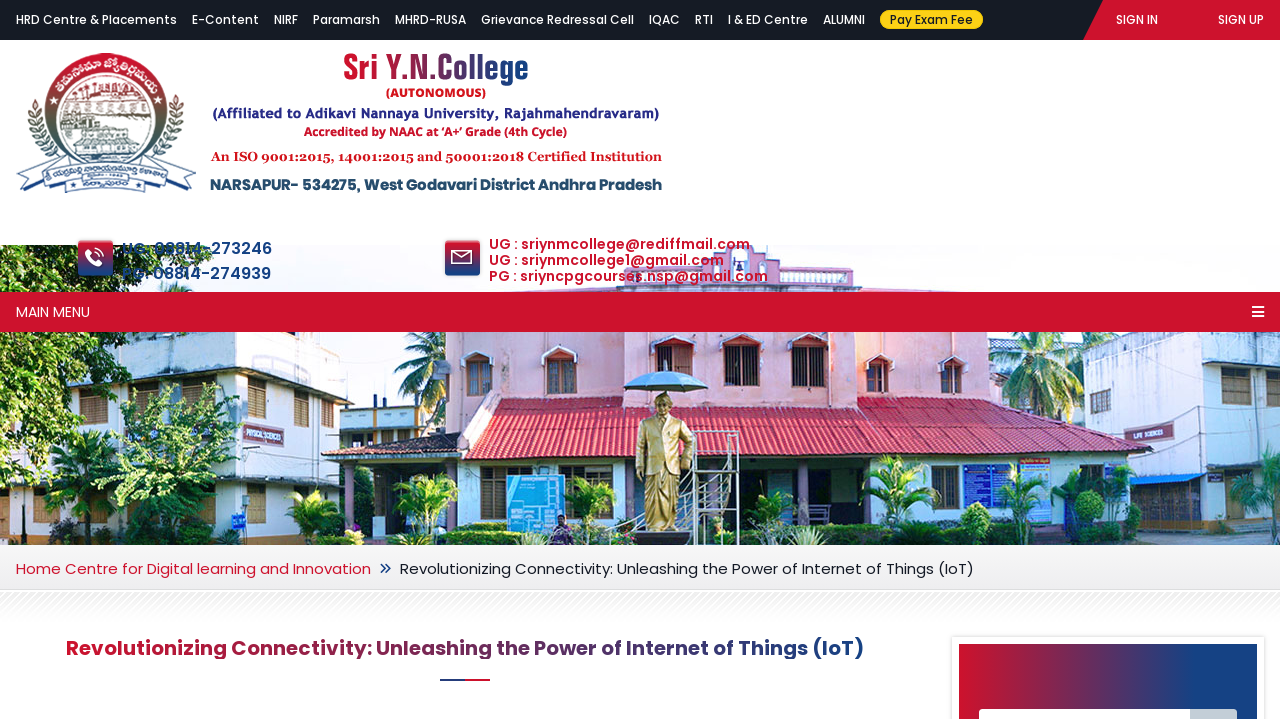Identify the bounding box coordinates of the clickable section necessary to follow the following instruction: "View NIRF". The coordinates should be presented as four float numbers from 0 to 1, i.e., [left, top, right, bottom].

[0.214, 0.015, 0.233, 0.039]